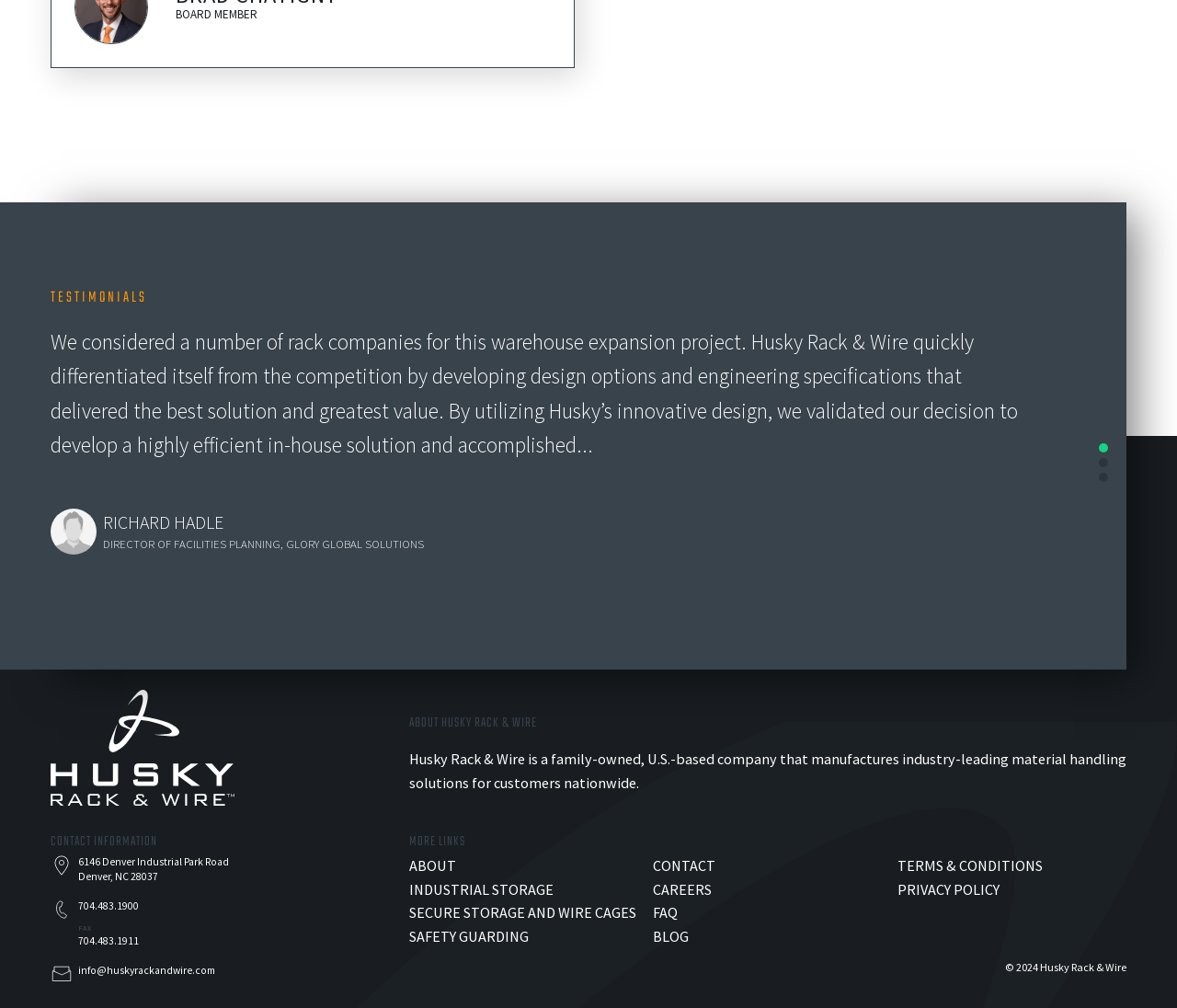Locate the bounding box coordinates of the element I should click to achieve the following instruction: "Contact Husky Rack & Wire".

[0.066, 0.956, 0.183, 0.969]